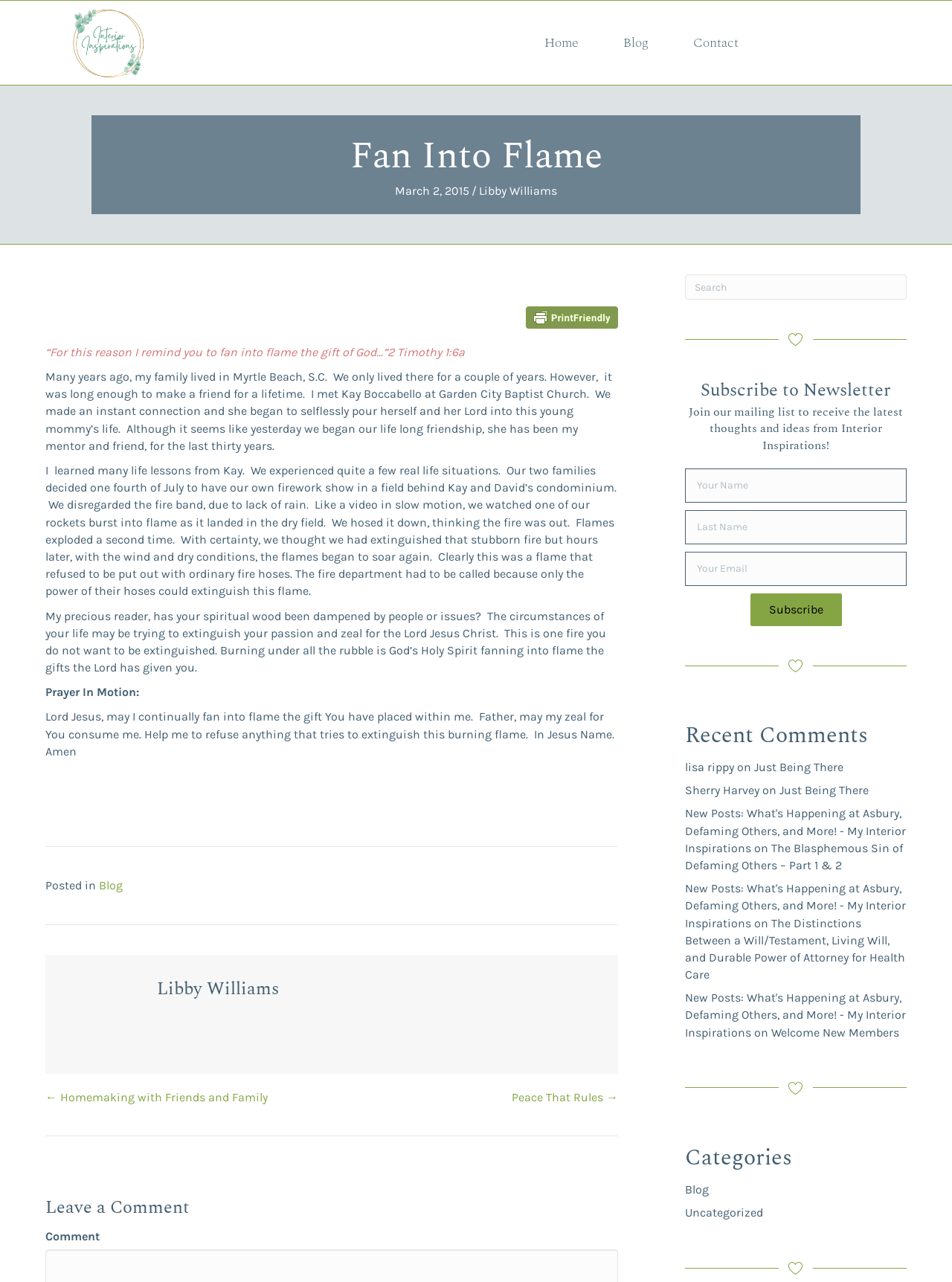Provide a one-word or brief phrase answer to the question:
What is the topic of the blog post?

Fanning into flame the gift of God